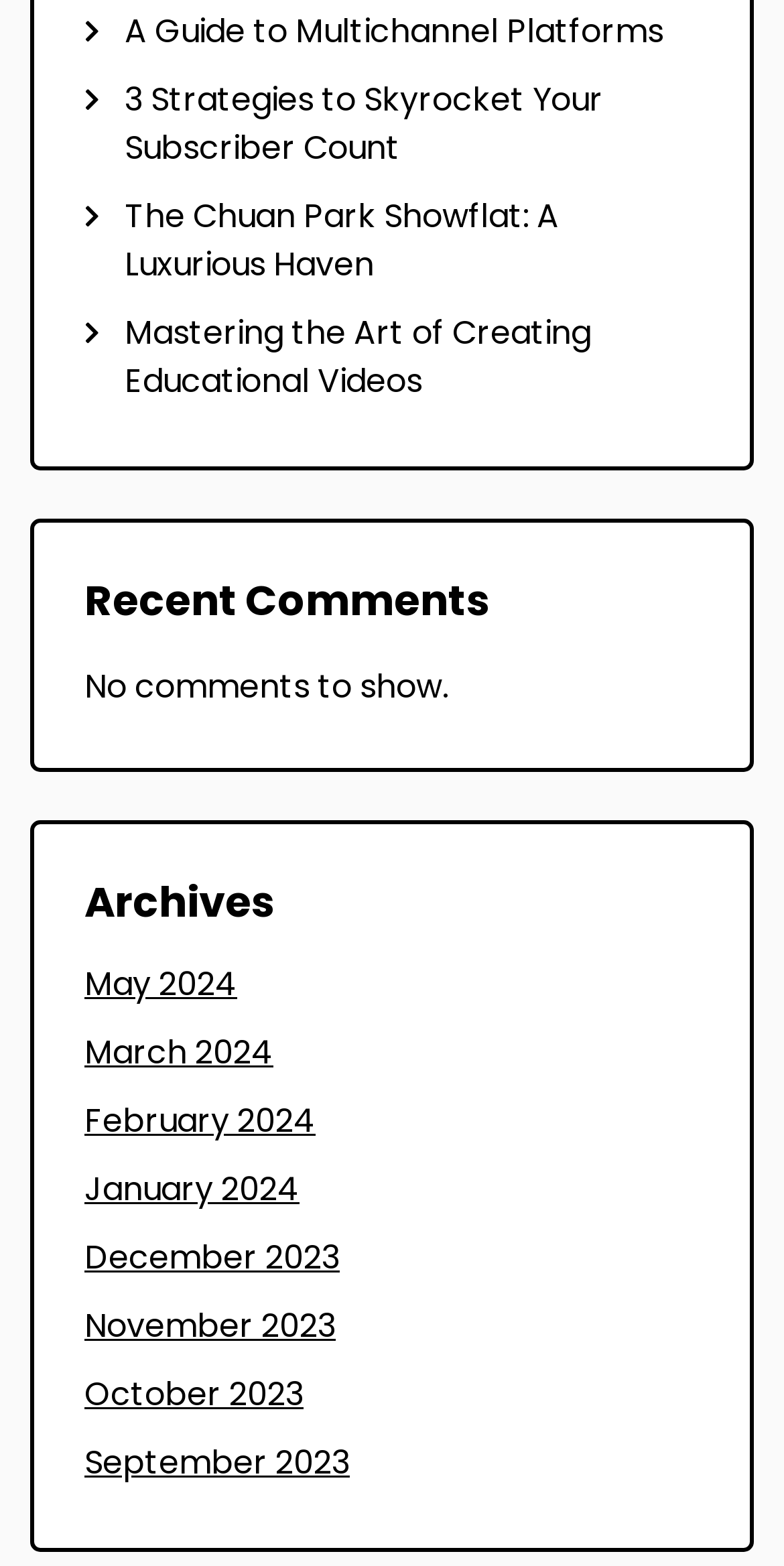Show the bounding box coordinates for the HTML element as described: "A Guide to Multichannel Platforms".

[0.159, 0.005, 0.846, 0.035]